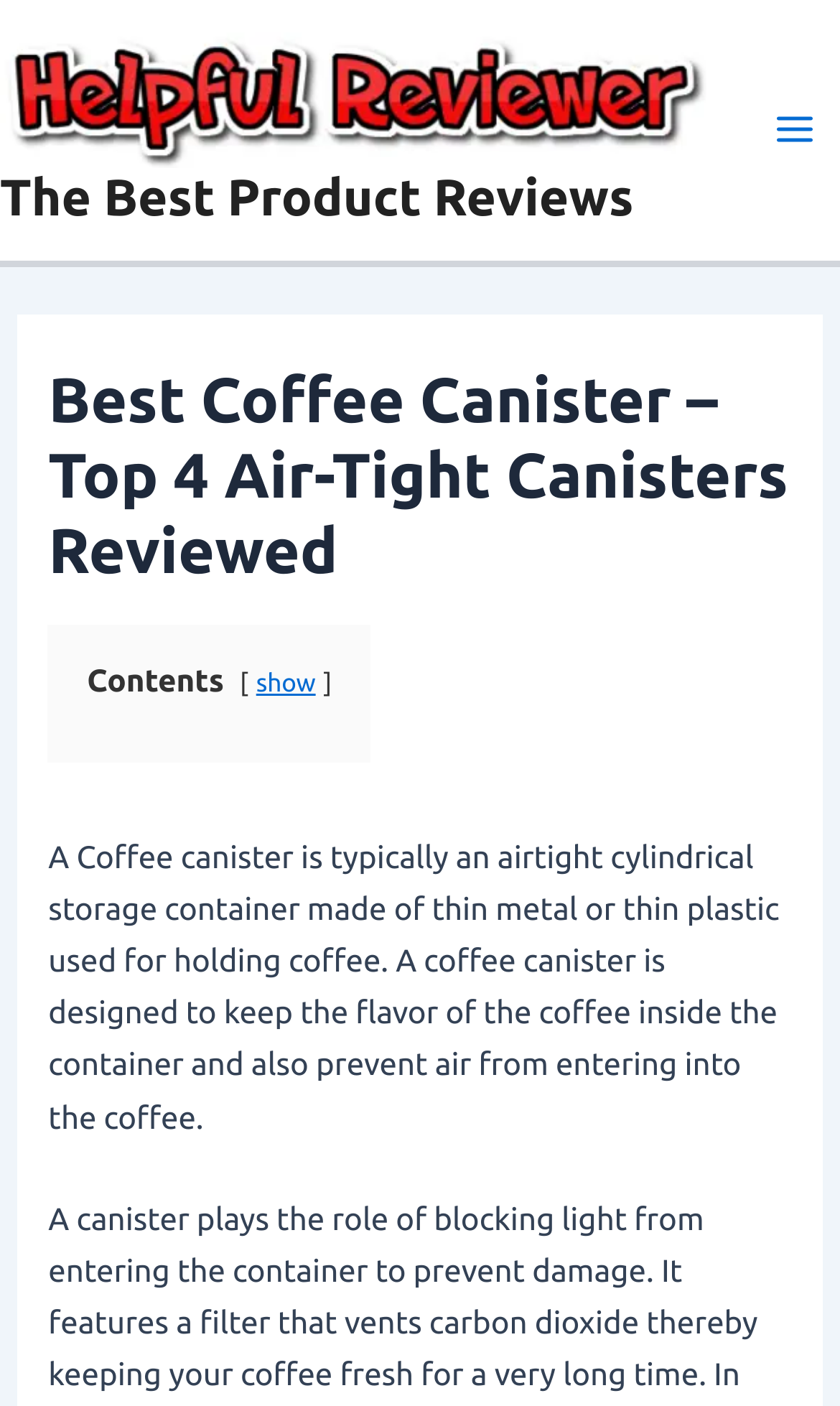What is the function of the 'show' link?
Look at the screenshot and provide an in-depth answer.

The 'show' link is located next to the 'Contents' text, suggesting that it is used to show or expand the contents of the webpage, possibly revealing more information or details about the coffee canisters.